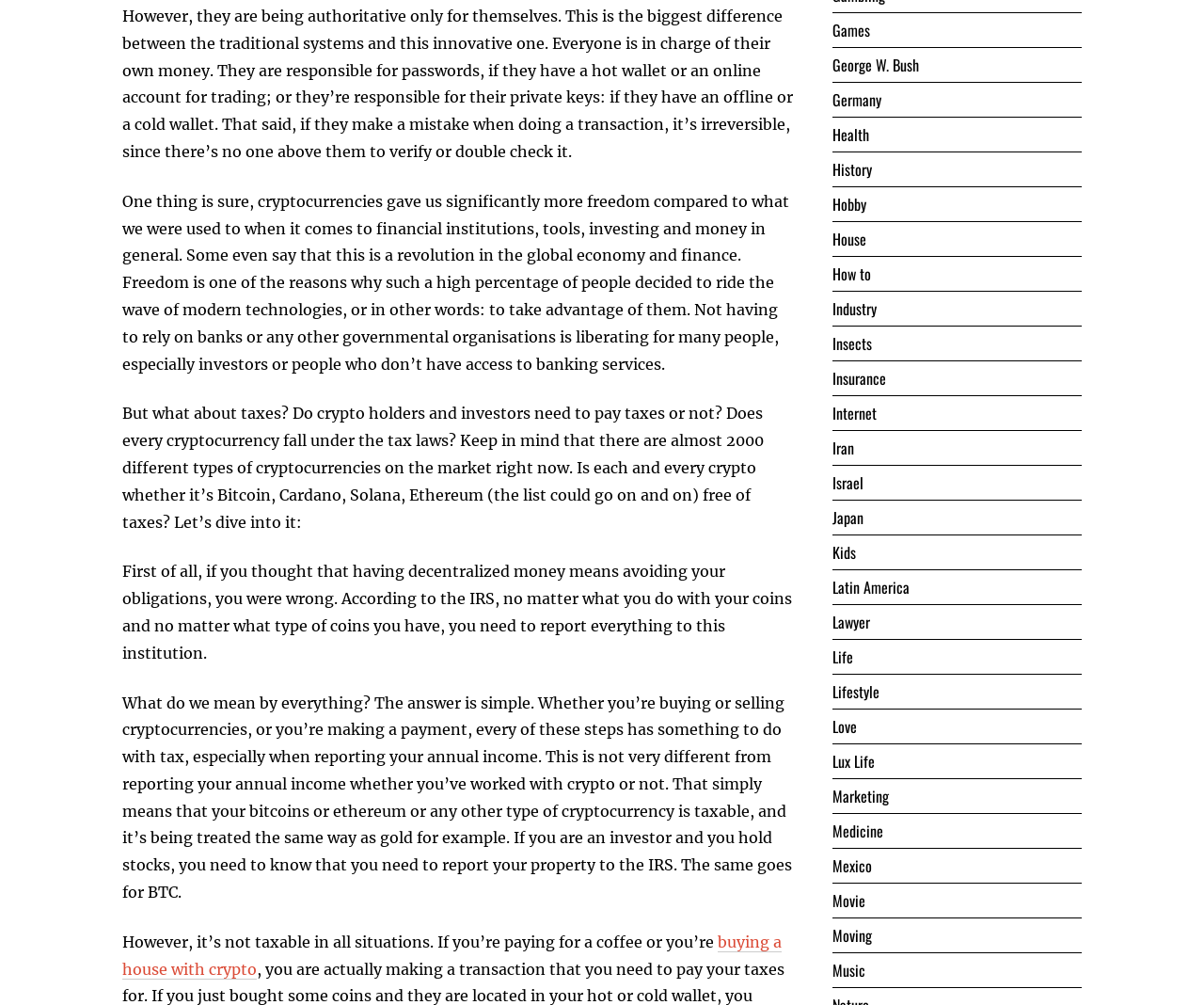Determine the bounding box coordinates of the target area to click to execute the following instruction: "Learn more about 'Digital Transformation Strategy for Governments'."

None